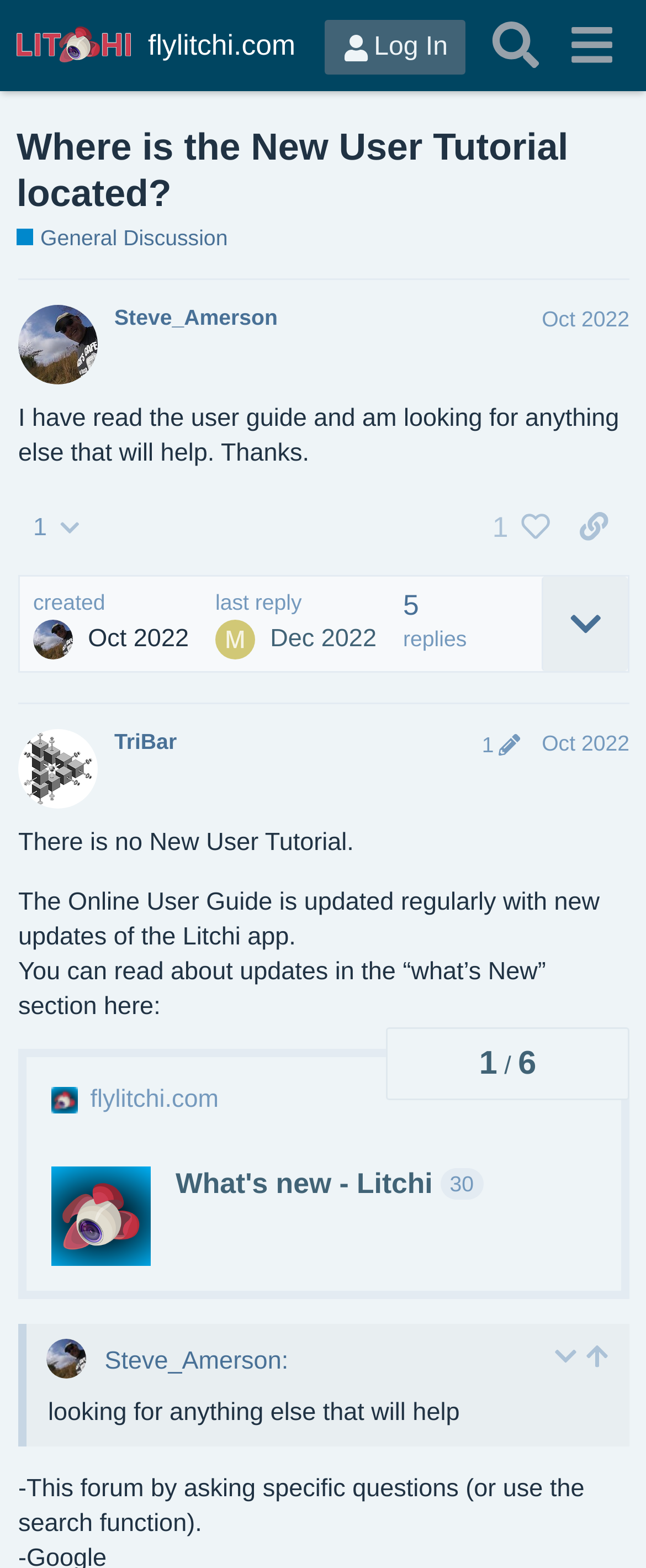Please find the bounding box coordinates of the element that needs to be clicked to perform the following instruction: "Click to view the quoted post". The bounding box coordinates should be four float numbers between 0 and 1, represented as [left, top, right, bottom].

[0.905, 0.857, 0.944, 0.874]